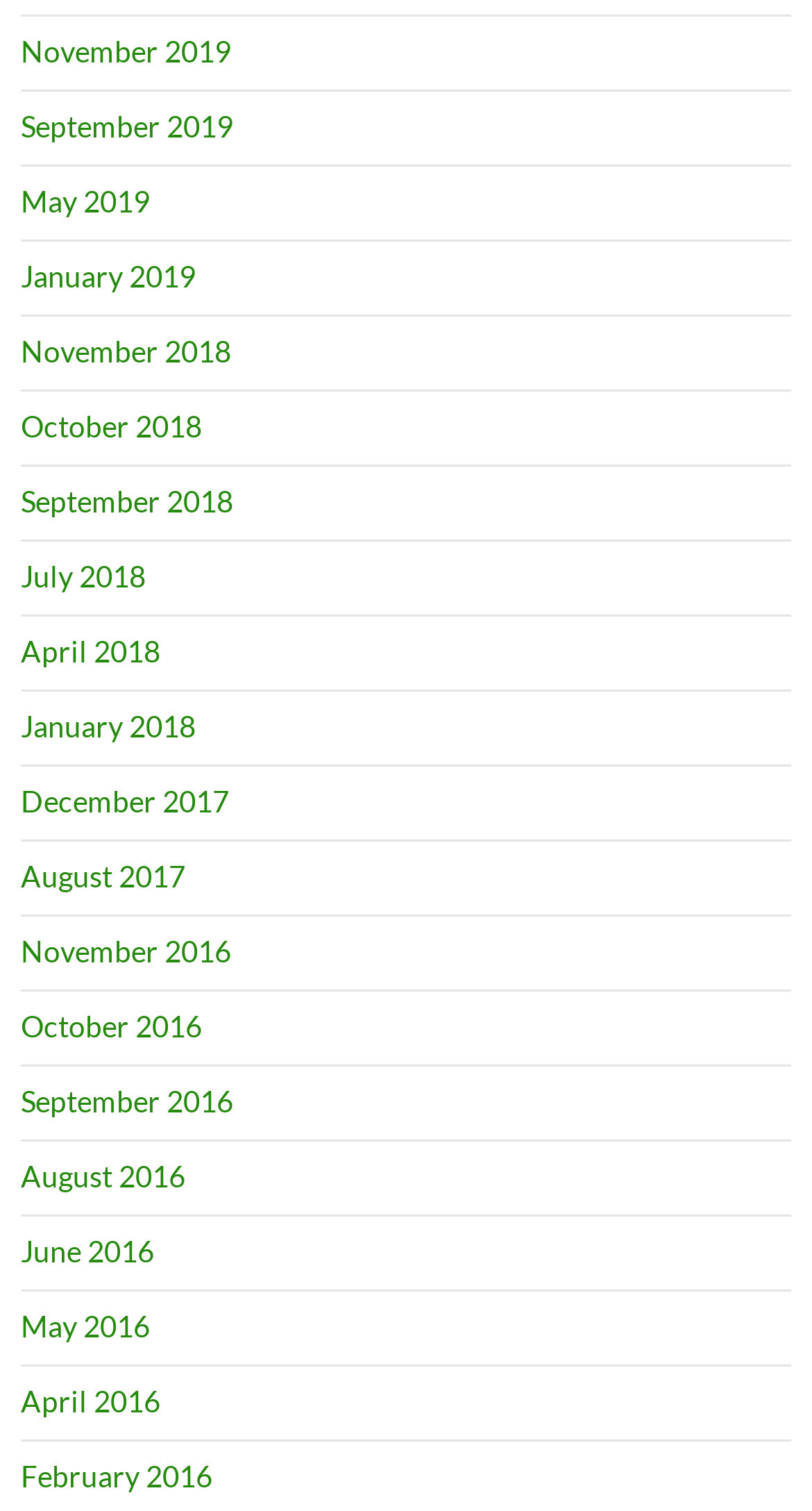Identify the coordinates of the bounding box for the element that must be clicked to accomplish the instruction: "Contact Us".

None